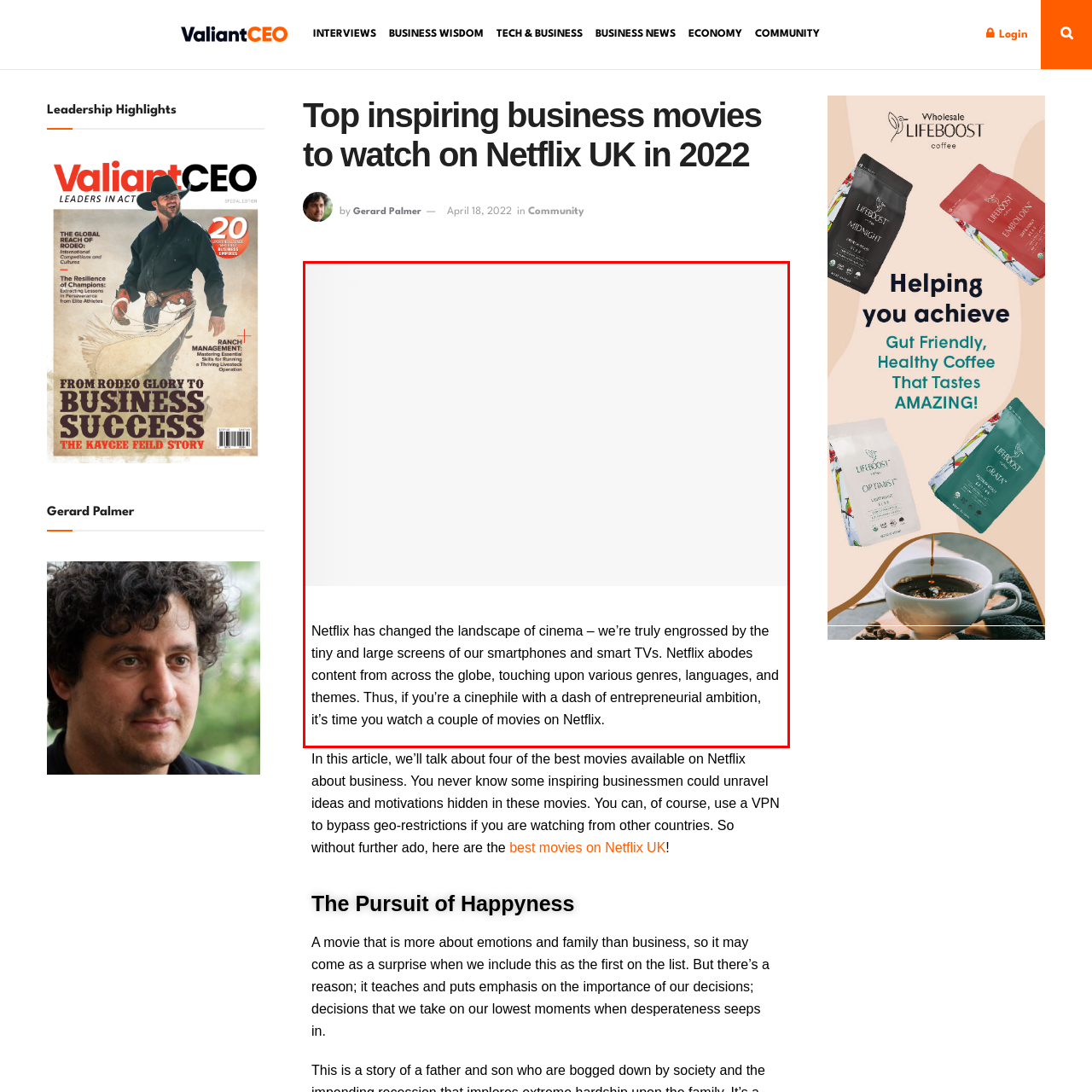Generate a detailed caption for the image within the red outlined area.

The image accompanies an article titled "Top inspiring business movies to watch on Netflix UK in 2022." It highlights the influence of Netflix on modern cinema, emphasizing how it captivates audiences through diverse content from around the world. The text notes the platform's vast array of genres and themes, encouraging cinephiles with entrepreneurial aspirations to explore business-related films available on the service. This captures the essence of how Netflix has transformed the movie-watching experience, offering inspiration and motivation through storytelling.